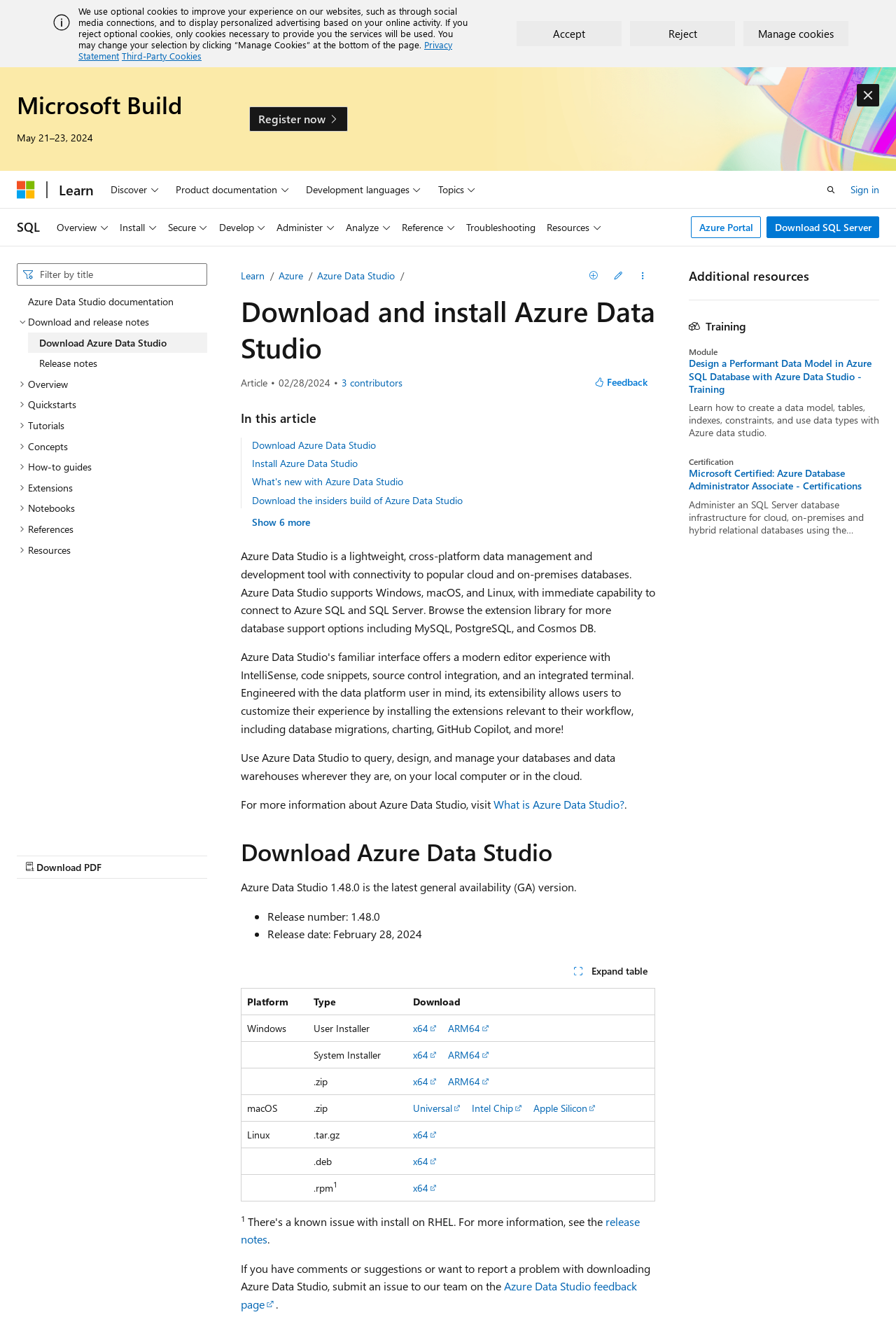What is the purpose of Azure Data Studio?
Can you provide a detailed and comprehensive answer to the question?

According to the webpage, Azure Data Studio is used to query, design, and manage databases and data warehouses wherever they are, on the local computer or in the cloud. This information is obtained from the static text on the webpage that explains the purpose of Azure Data Studio.